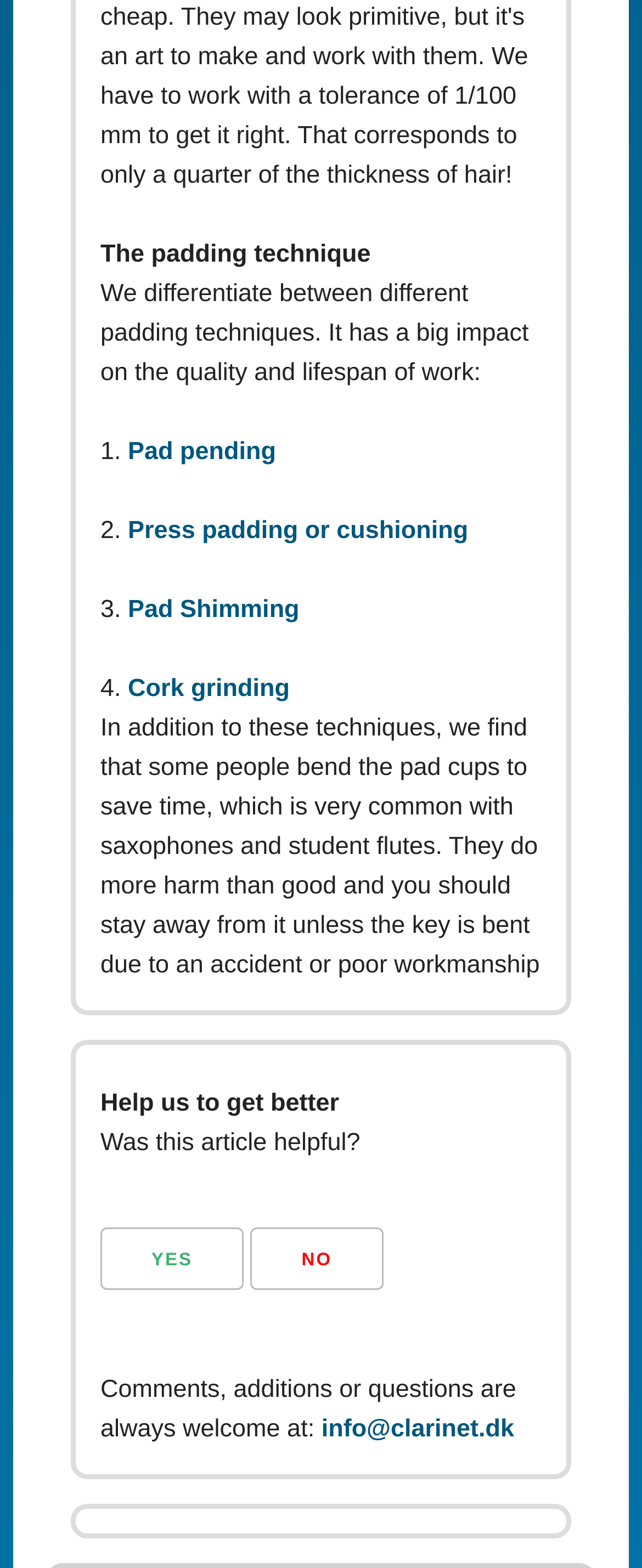Determine the bounding box coordinates for the UI element with the following description: "info@clarinet.dk". The coordinates should be four float numbers between 0 and 1, represented as [left, top, right, bottom].

[0.501, 0.903, 0.801, 0.921]